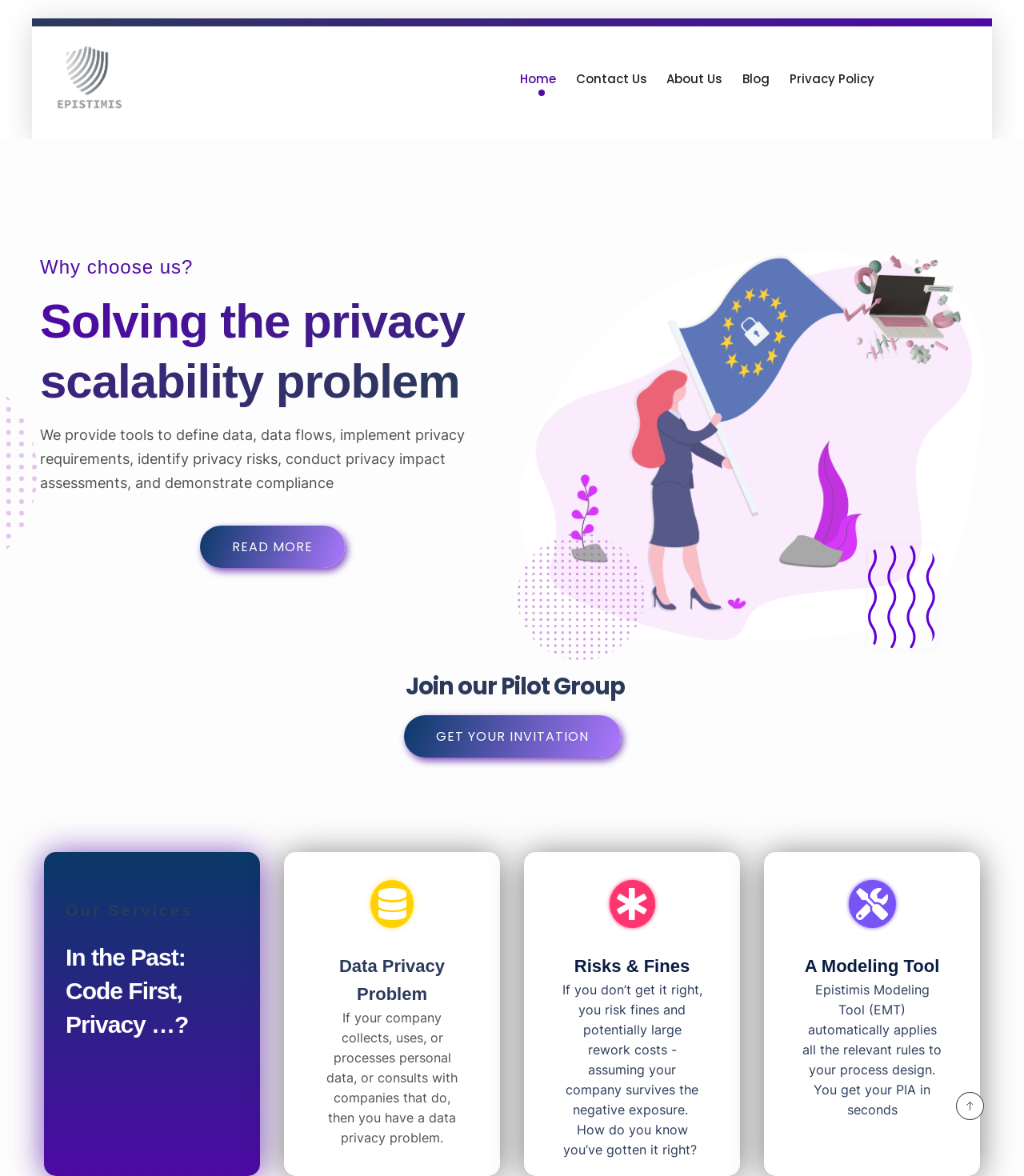Please locate the bounding box coordinates of the element that should be clicked to achieve the given instruction: "Get your invitation to the Pilot Group".

[0.394, 0.608, 0.606, 0.644]